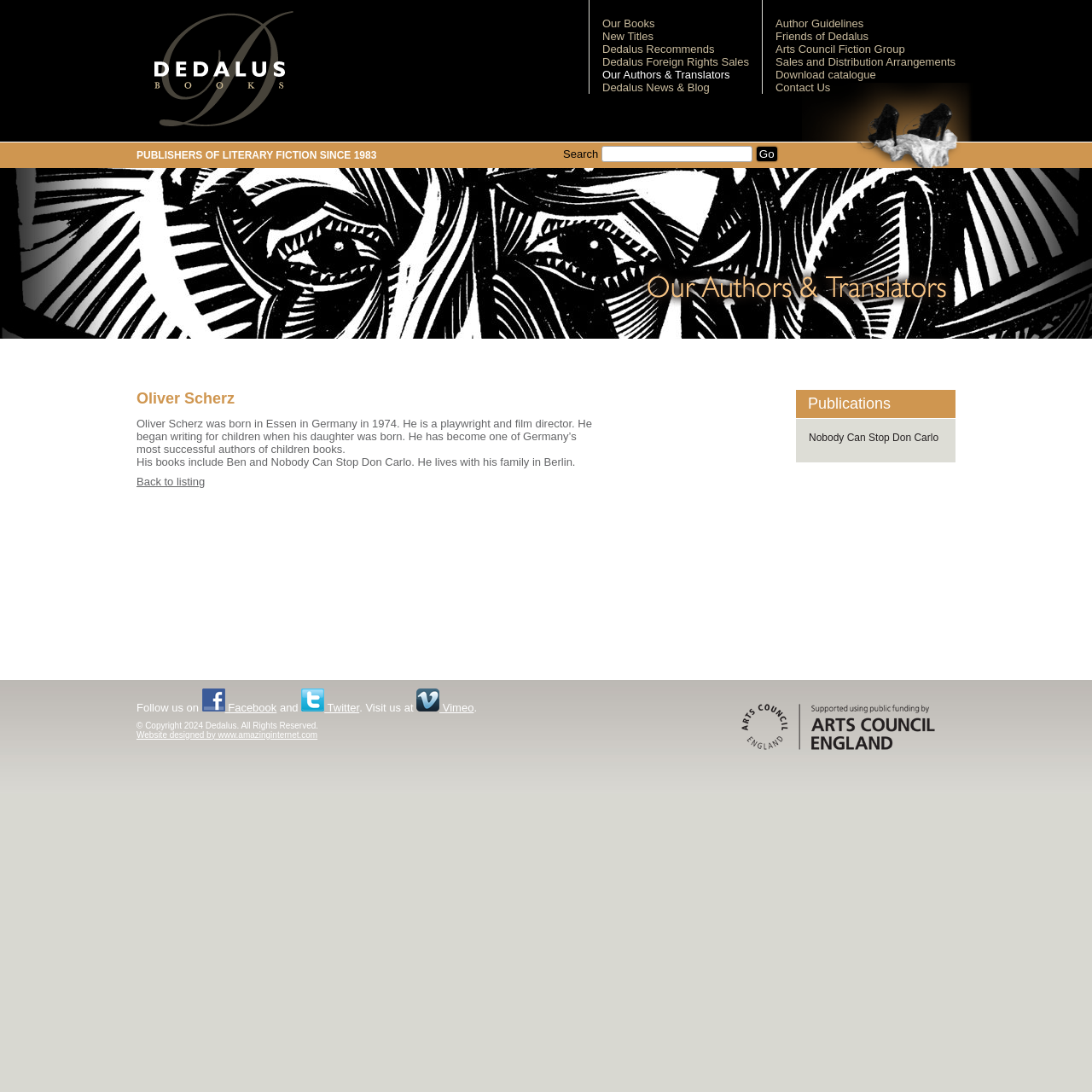Find the bounding box coordinates for the UI element that matches this description: "Nobody Can Stop Don Carlo".

[0.741, 0.395, 0.859, 0.406]